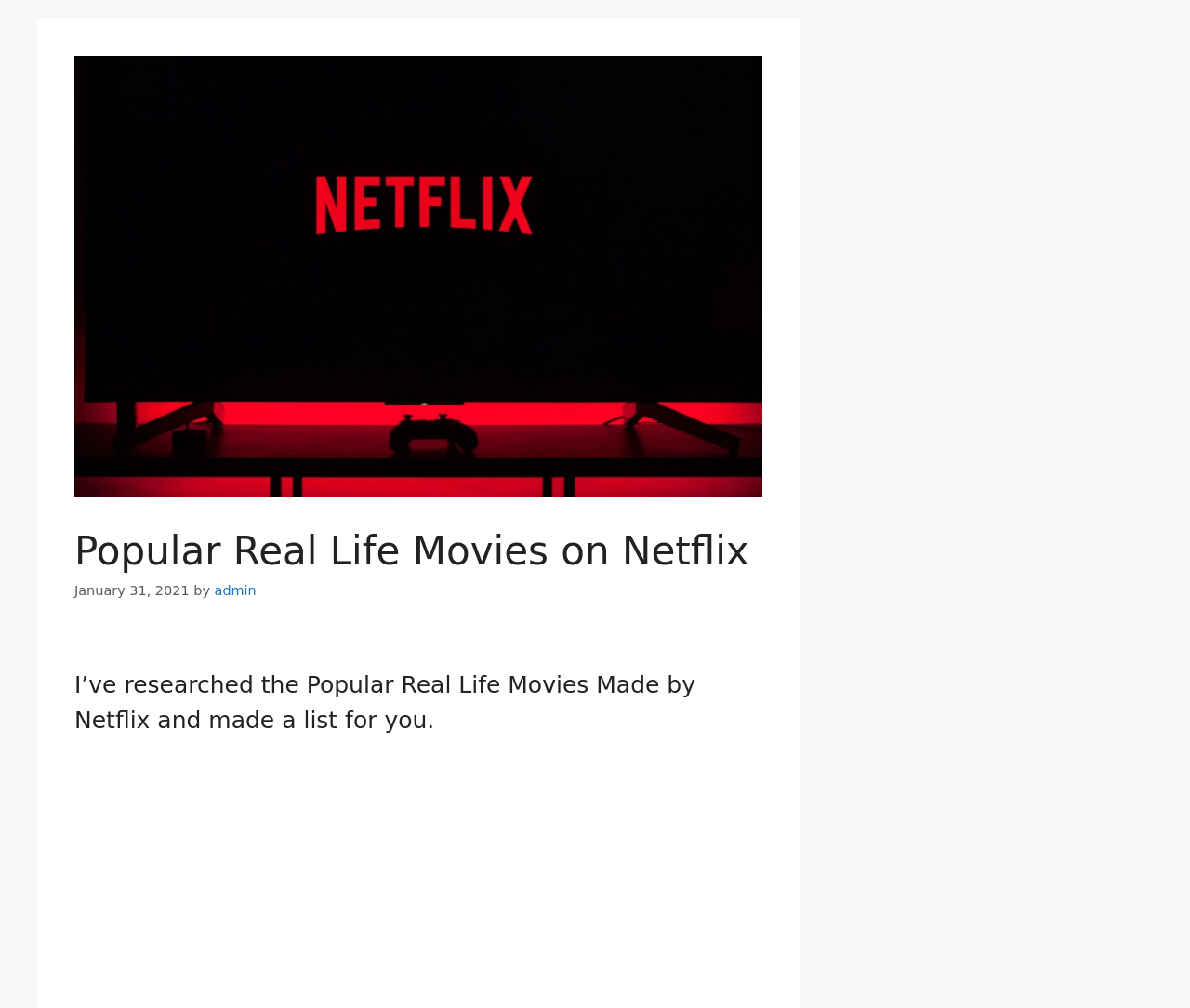What type of content is the article about?
Answer the question with a thorough and detailed explanation.

I inferred that the article is about movies by reading the static text element, which mentions 'Popular Real Life Movies Made by Netflix'.